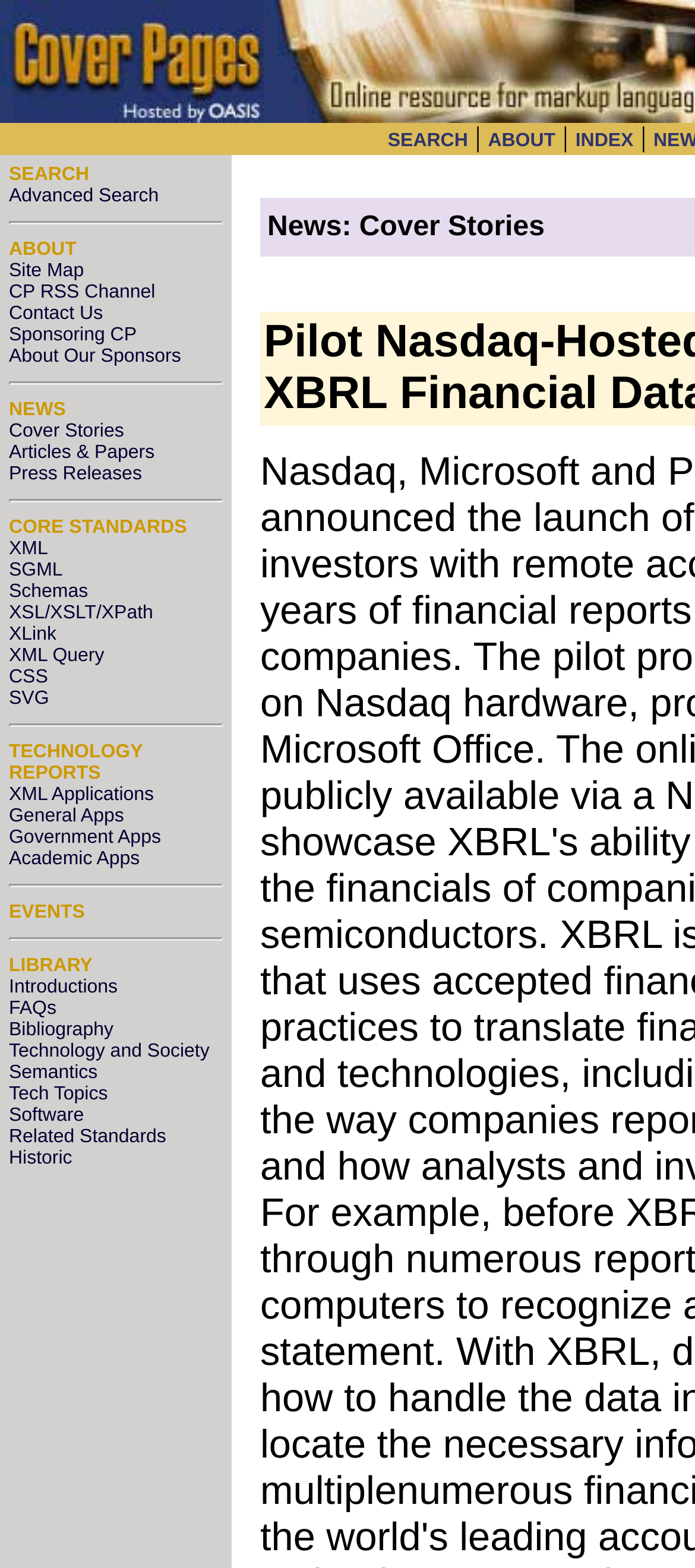What is the first link in the 'TECHNOLOGY REPORTS' section?
Look at the screenshot and respond with one word or a short phrase.

XML Applications